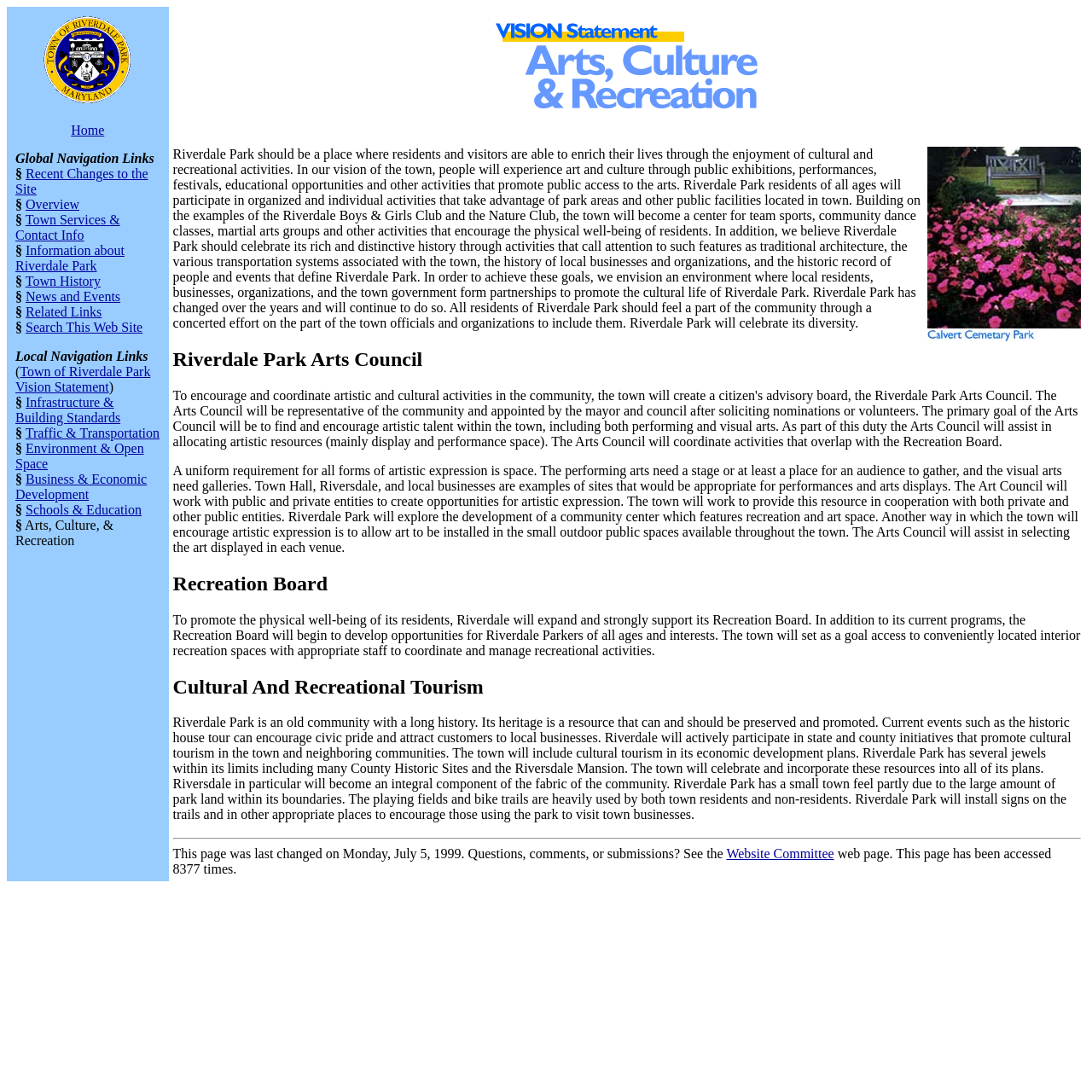Illustrate the webpage with a detailed description.

The webpage is part of the Town of Riverdale Park, Maryland's website, specifically focused on Arts, Culture, and Recreation. At the top, there is a town seal picture and a "Home" link. Below that, there is a heading "Arts, Culture, & Recreation" with an image beside it.

On the left side, there is a long list of global navigation links, including "Recent Changes to the Site", "Overview", "Town Services & Contact Info", and many others. These links are separated by section symbols (§).

The main content of the page is divided into several sections. The first section describes the town's vision for arts and culture, including public exhibitions, performances, festivals, and educational opportunities. It also mentions the town's goal to become a center for team sports, community dance classes, and other activities that promote physical well-being.

The next section is about the Riverdale Park Arts Council, which will encourage and coordinate artistic and cultural activities in the community. The council will assist in allocating artistic resources, such as display and performance space, and will work with public and private entities to create opportunities for artistic expression.

The following section is about the Recreation Board, which will promote the physical well-being of residents by expanding and supporting recreational activities. The town aims to provide conveniently located interior recreation spaces with appropriate staff to coordinate and manage these activities.

The final section is about Cultural and Recreational Tourism, highlighting the town's rich history and heritage. It mentions the town's participation in state and county initiatives to promote cultural tourism and its plans to incorporate historic sites, such as the Riversdale Mansion, into its economic development plans.

At the bottom of the page, there is a note about the page's last update and a link to the Website Committee web page.